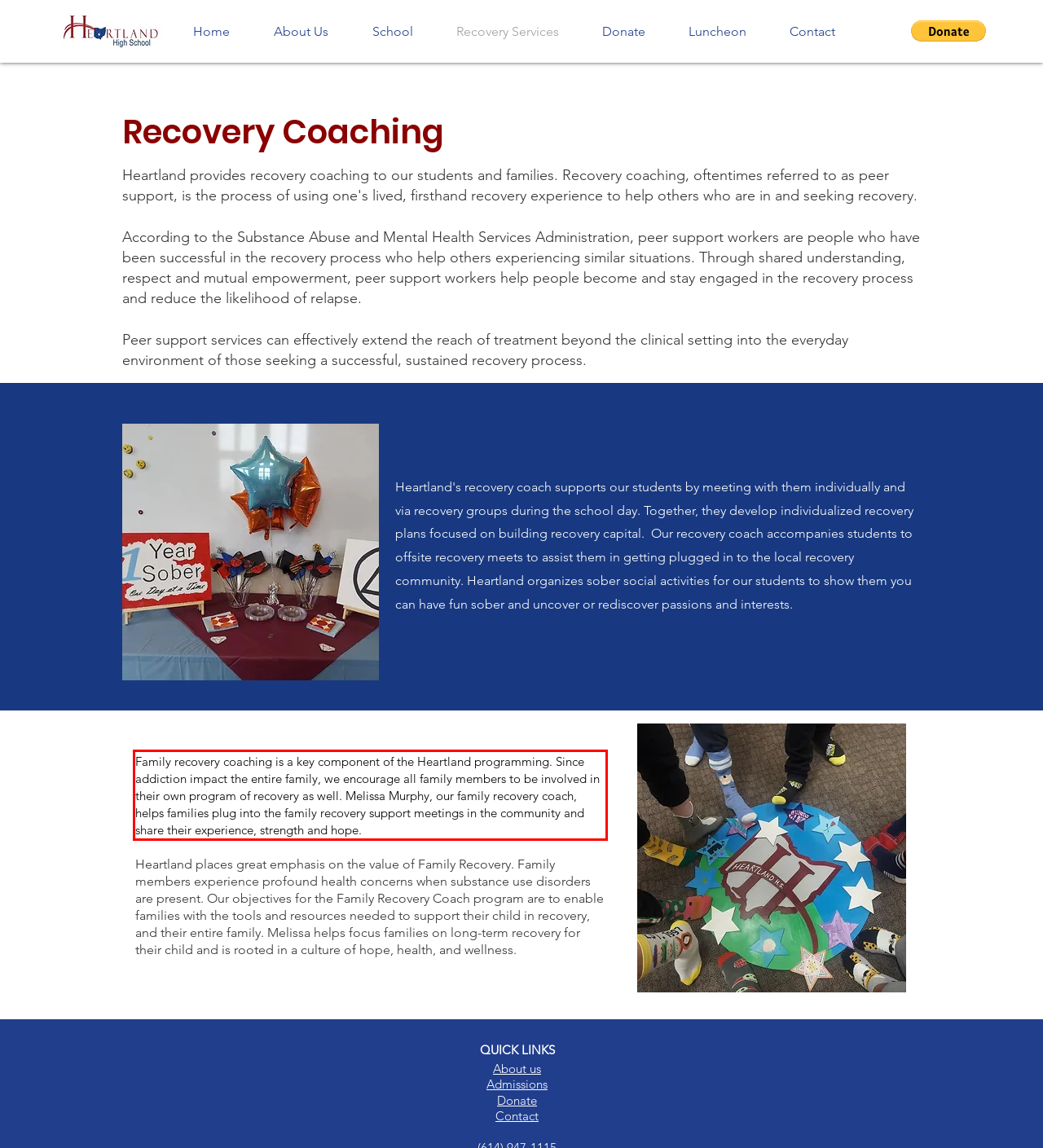Review the screenshot of the webpage and recognize the text inside the red rectangle bounding box. Provide the extracted text content.

Family recovery coaching is a key component of the Heartland programming. Since addiction impact the entire family, we encourage all family members to be involved in their own program of recovery as well. Melissa Murphy, our family recovery coach, helps families plug into the family recovery support meetings in the community and share their experience, strength and hope.